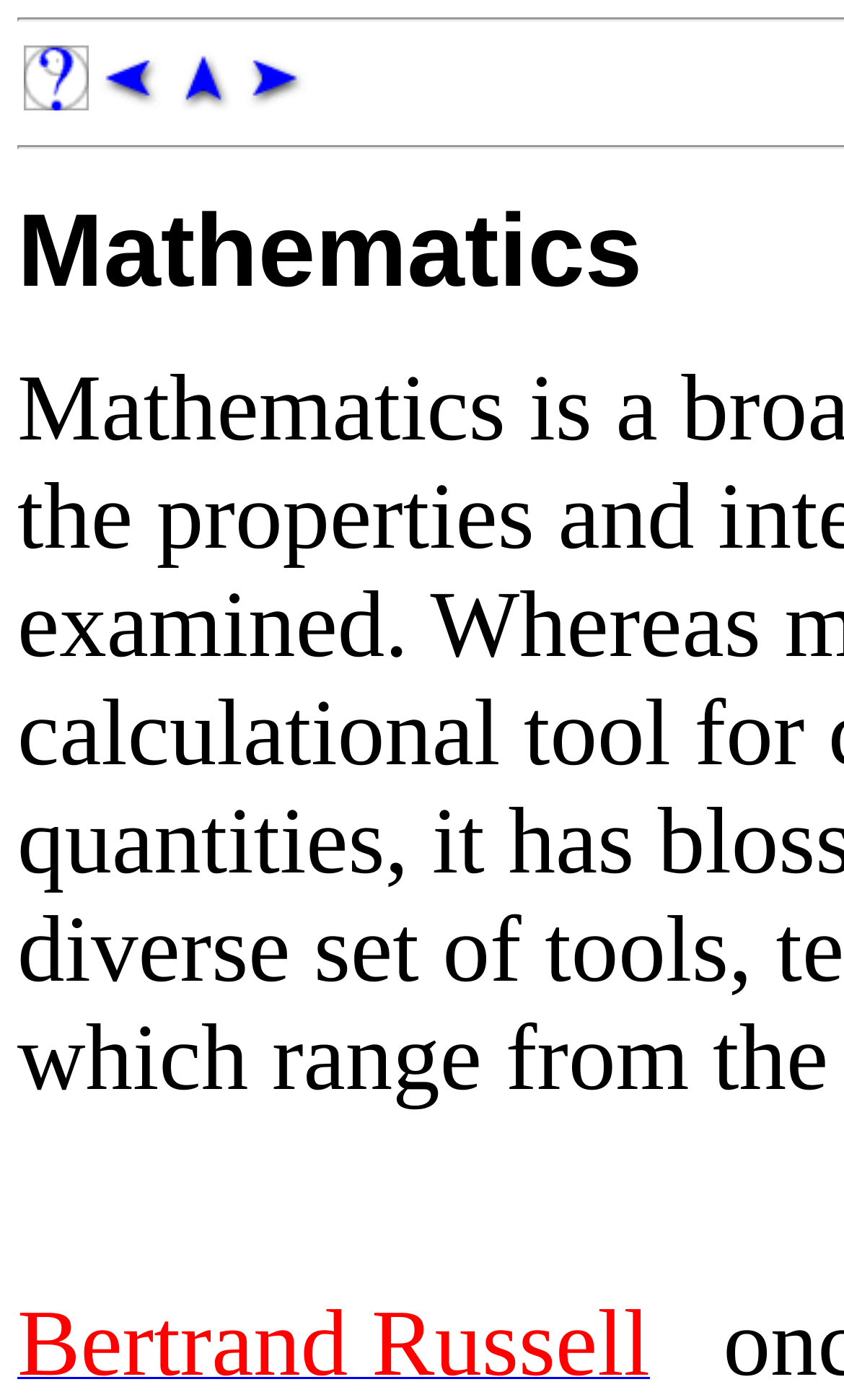Respond with a single word or phrase:
What is the purpose of the 'info' link?

Get information